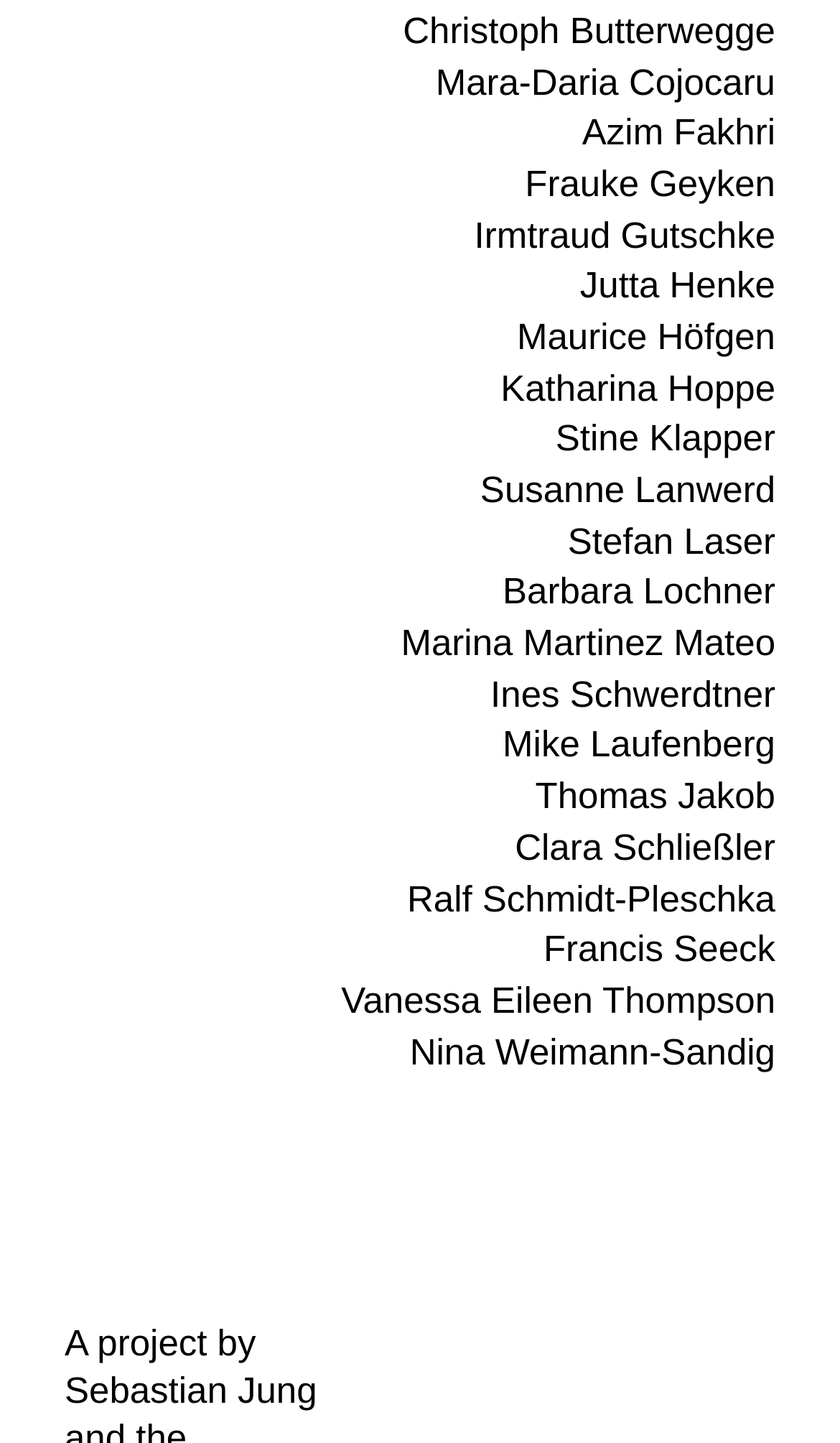Give a one-word or one-phrase response to the question:
Who is mentioned as the creator of the project?

Sebastian Jung